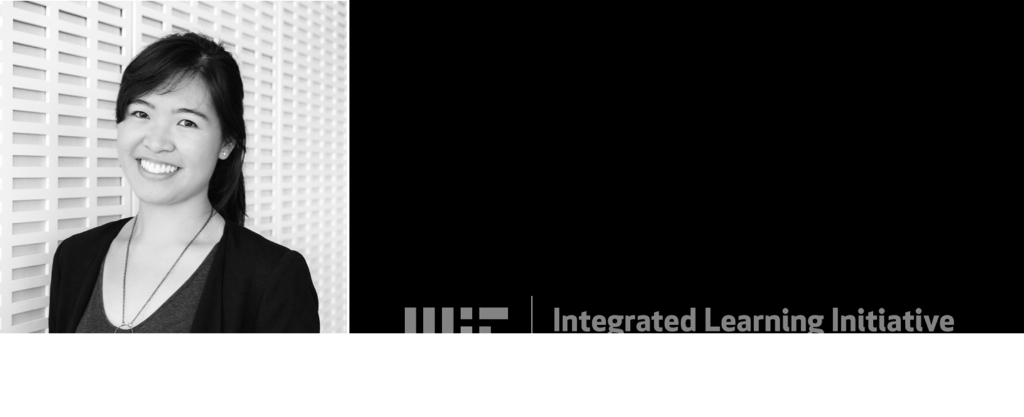Give a thorough caption of the image, focusing on all visible elements.

In this image, Joanne Leong, a Research Assistant at the MIT Media Lab, is captured smiling warmly against a modern architectural backdrop. She is dressed in a smart black jacket, embodying a professional yet approachable demeanor. The photograph is rendered in black and white, which adds a timeless quality to her representation. Positioned alongside the image is the logo of the Integrated Learning Initiative, affirming her affiliation and the focus of her work. Joanne’s research interests center on human perception and the intersection of technology and education, emphasizing her commitment to leveraging innovative solutions to enhance learning experiences.